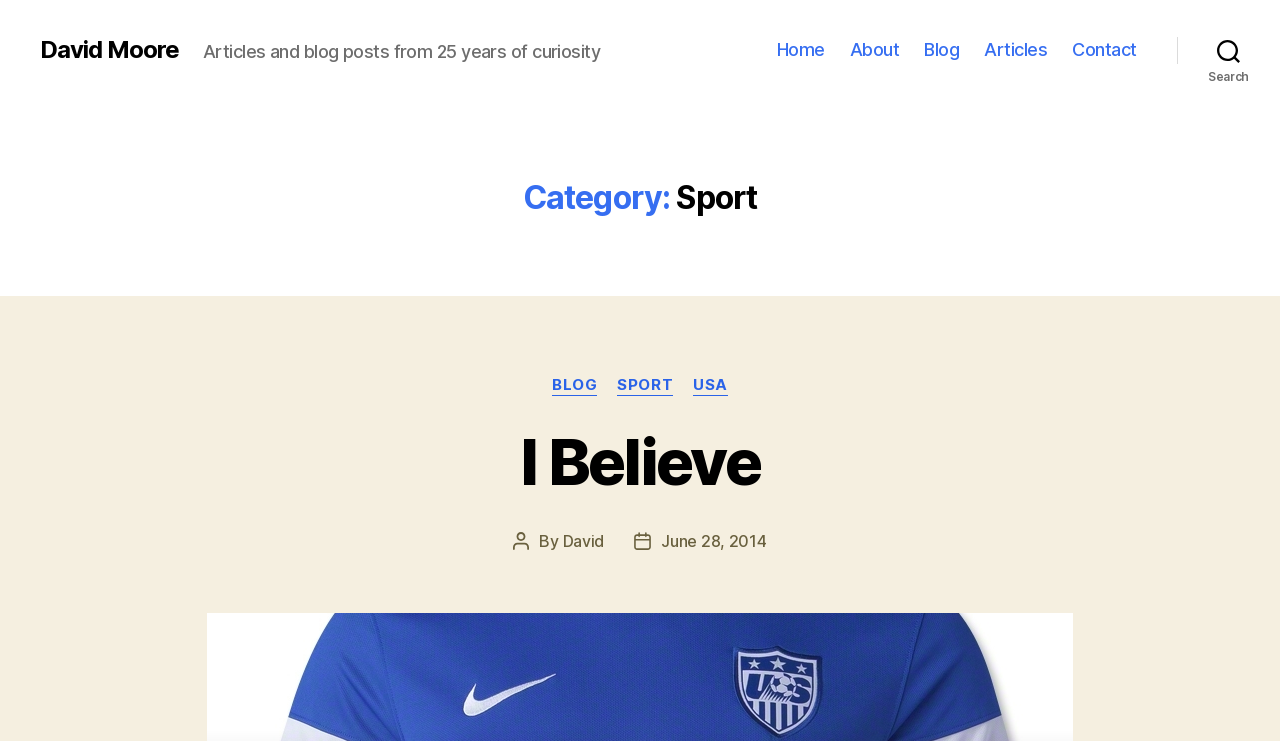What is the name of the author of the blog post?
Using the image as a reference, give a one-word or short phrase answer.

David